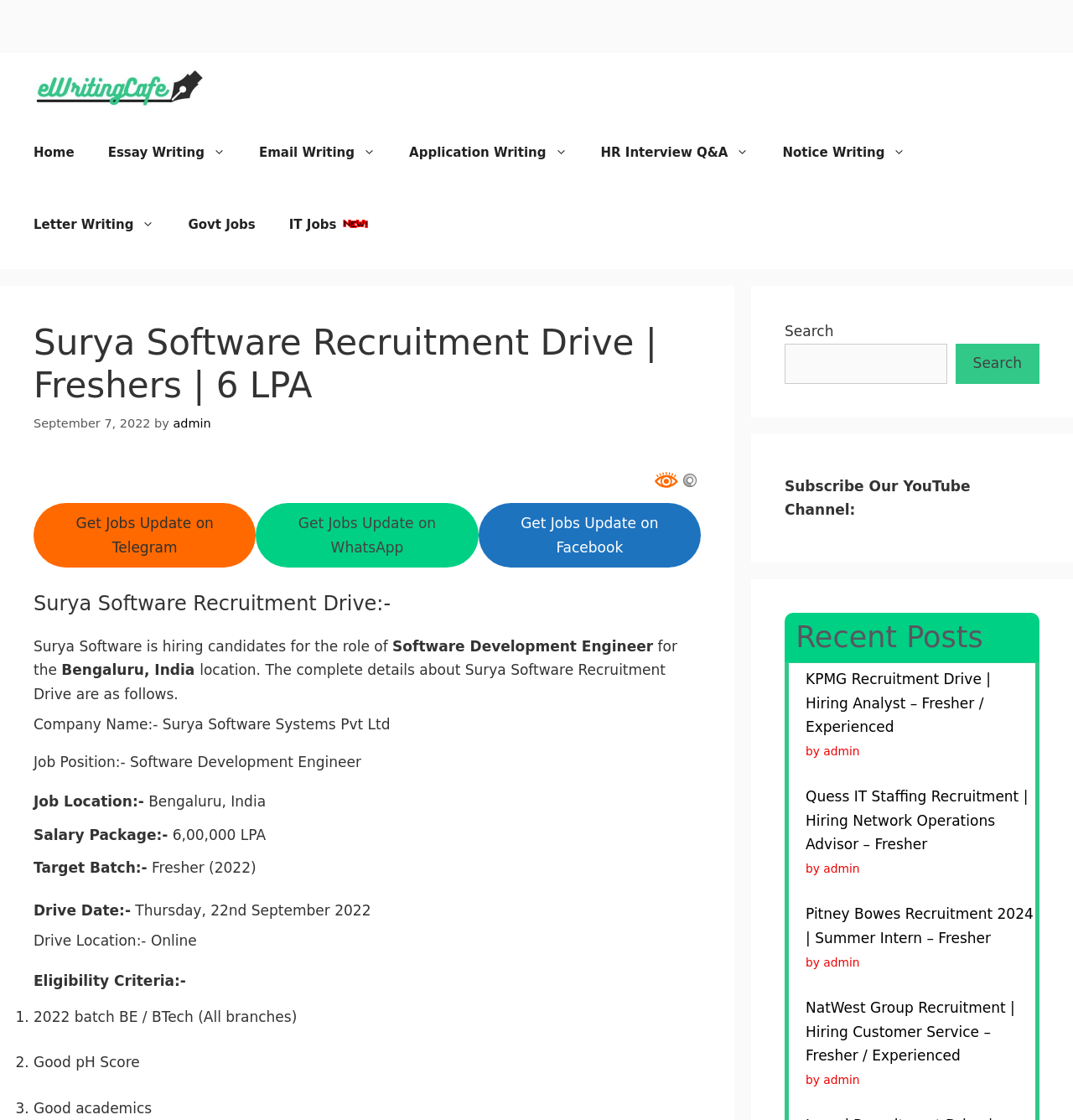Determine the bounding box coordinates of the target area to click to execute the following instruction: "Get Jobs Update on Telegram."

[0.031, 0.449, 0.239, 0.507]